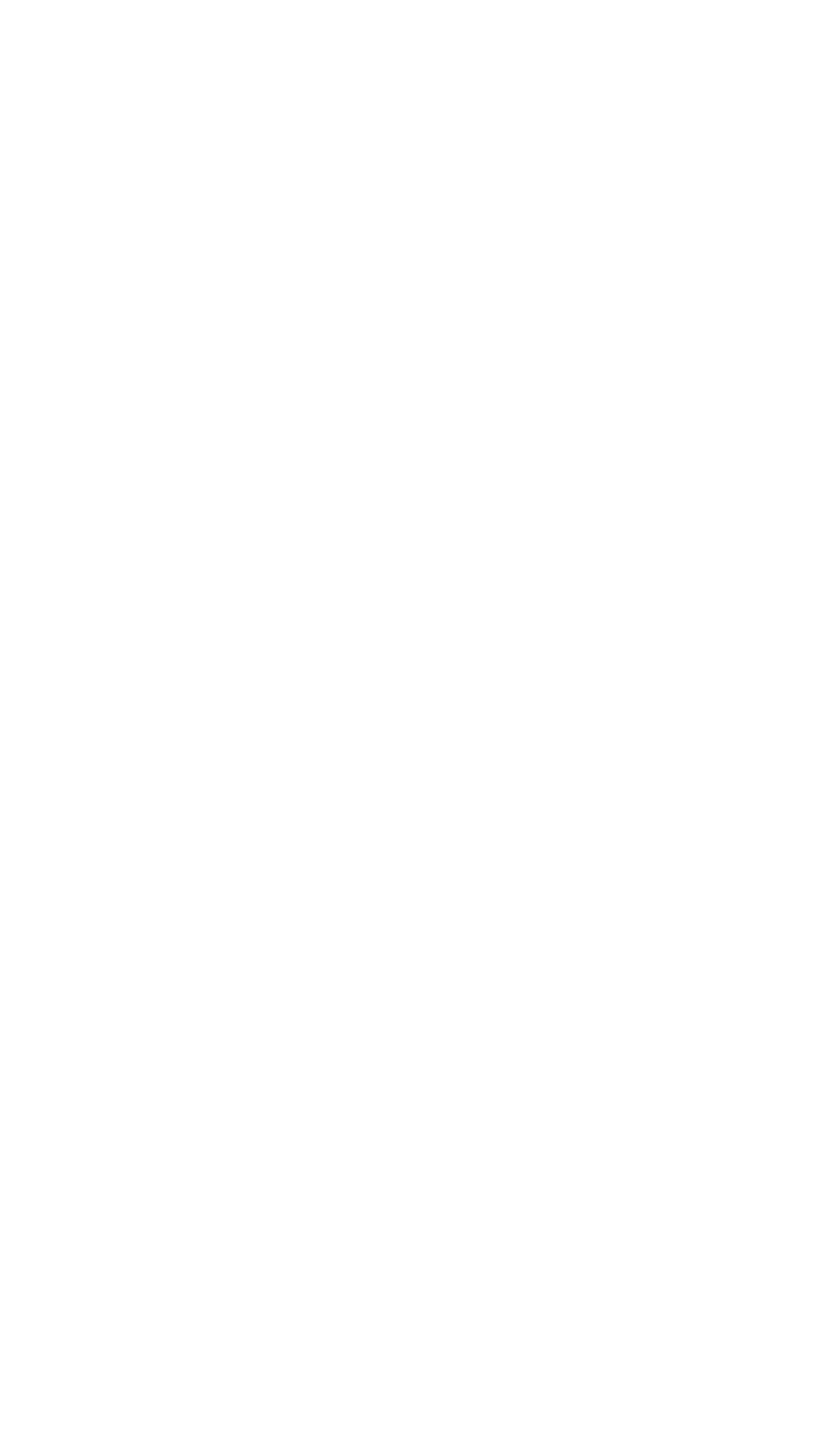For the element described, predict the bounding box coordinates as (top-left x, top-left y, bottom-right x, bottom-right y). All values should be between 0 and 1. Element description: SEO Infographic

None